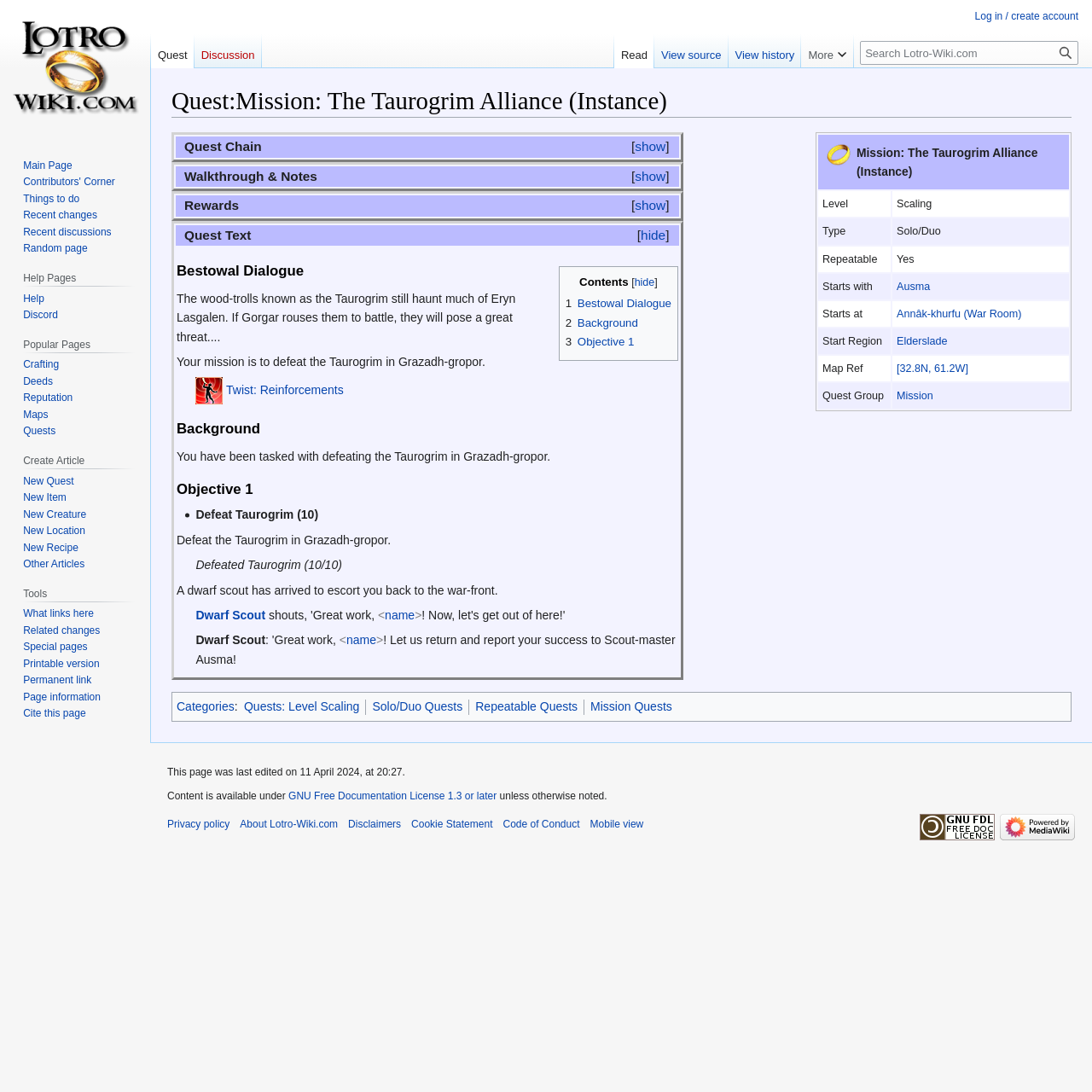Please answer the following question using a single word or phrase: 
What is the type of the mission?

Solo/Duo